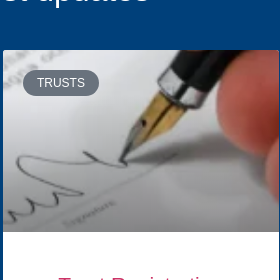Generate an elaborate caption that covers all aspects of the image.

The image depicts a close-up view of a person's hand holding a fountain pen, poised above a piece of paper on which they are about to sign. This action symbolizes the importance of legal documentation and formalizing agreements. The accompanying label "TRUSTS" indicates the context, highlighting the focus on trust registration services. This process is integral for all UK resident trusts, which must be registered with HMRC, as emphasized by the surrounding content discussing the significance of such legal arrangements and the necessity of compliance.